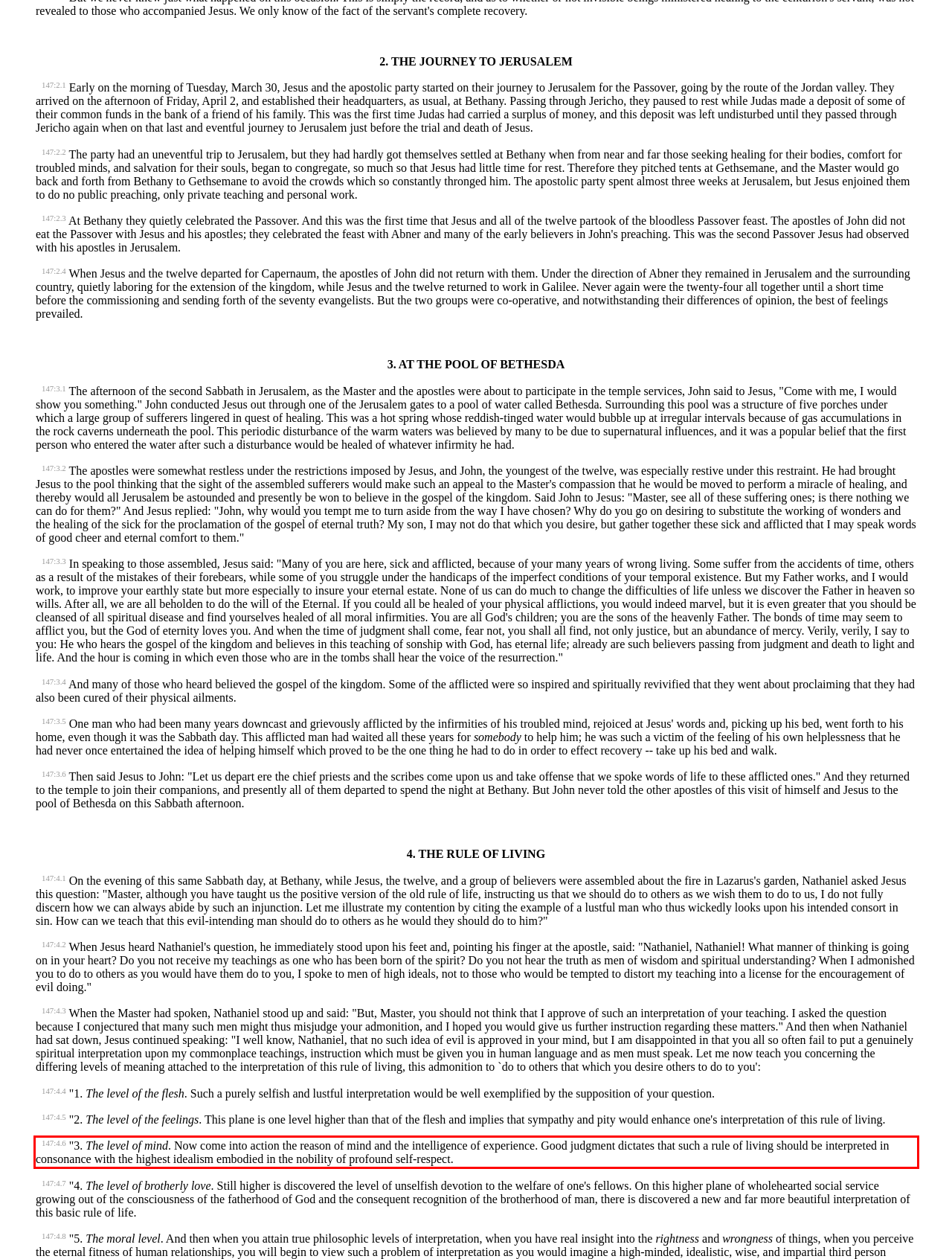Please examine the screenshot of the webpage and read the text present within the red rectangle bounding box.

147:4.6 "3. The level of mind. Now come into action the reason of mind and the intelligence of experience. Good judgment dictates that such a rule of living should be interpreted in consonance with the highest idealism embodied in the nobility of profound self-respect.